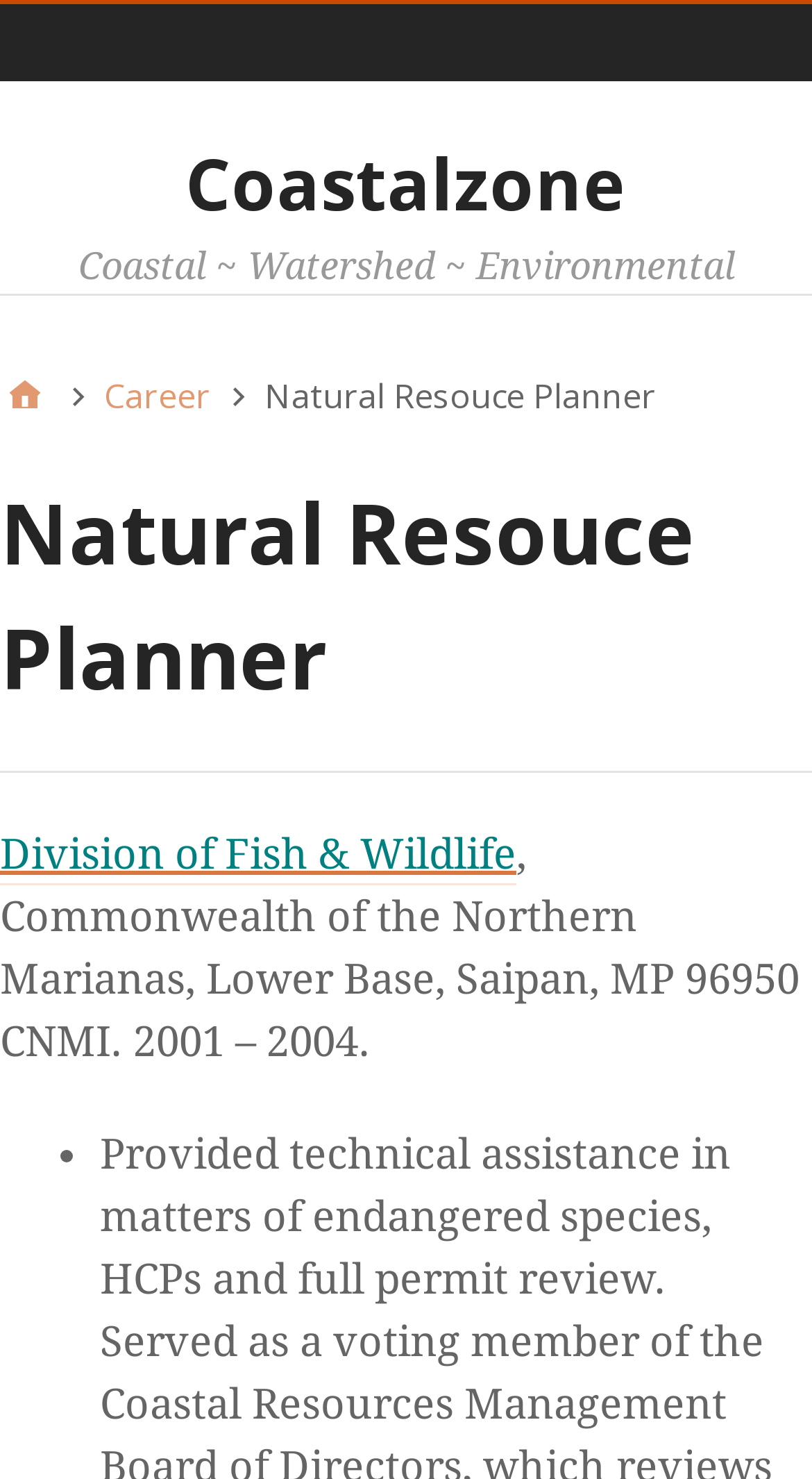How many links are in the breadcrumbs navigation?
Using the details shown in the screenshot, provide a comprehensive answer to the question.

I found the answer by examining the navigation element with the label 'Breadcrumbs'. This element has three child link elements, which are ' Home', 'Career', and another link. Therefore, there are three links in the breadcrumbs navigation.